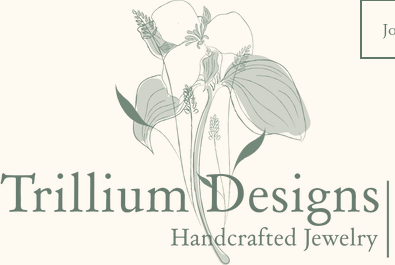Describe all elements and aspects of the image.

This image features the logo for Trillium Designs, a brand specializing in handcrafted jewelry. The logo showcases a delicate floral illustration, which complements the brand's focus on natural beauty and artisanal craftsmanship. Below the floral design, the name "Trillium Designs" is prominently displayed in an elegant font, emphasizing the brand's identity. The words "Handcrafted Jewelry" are presented beneath the brand name, indicating the unique and bespoke nature of the jewelry offerings. This logo reflects an aesthetic that is both refined and welcoming, inviting customers to explore the unique pieces created by Trillium Designs.